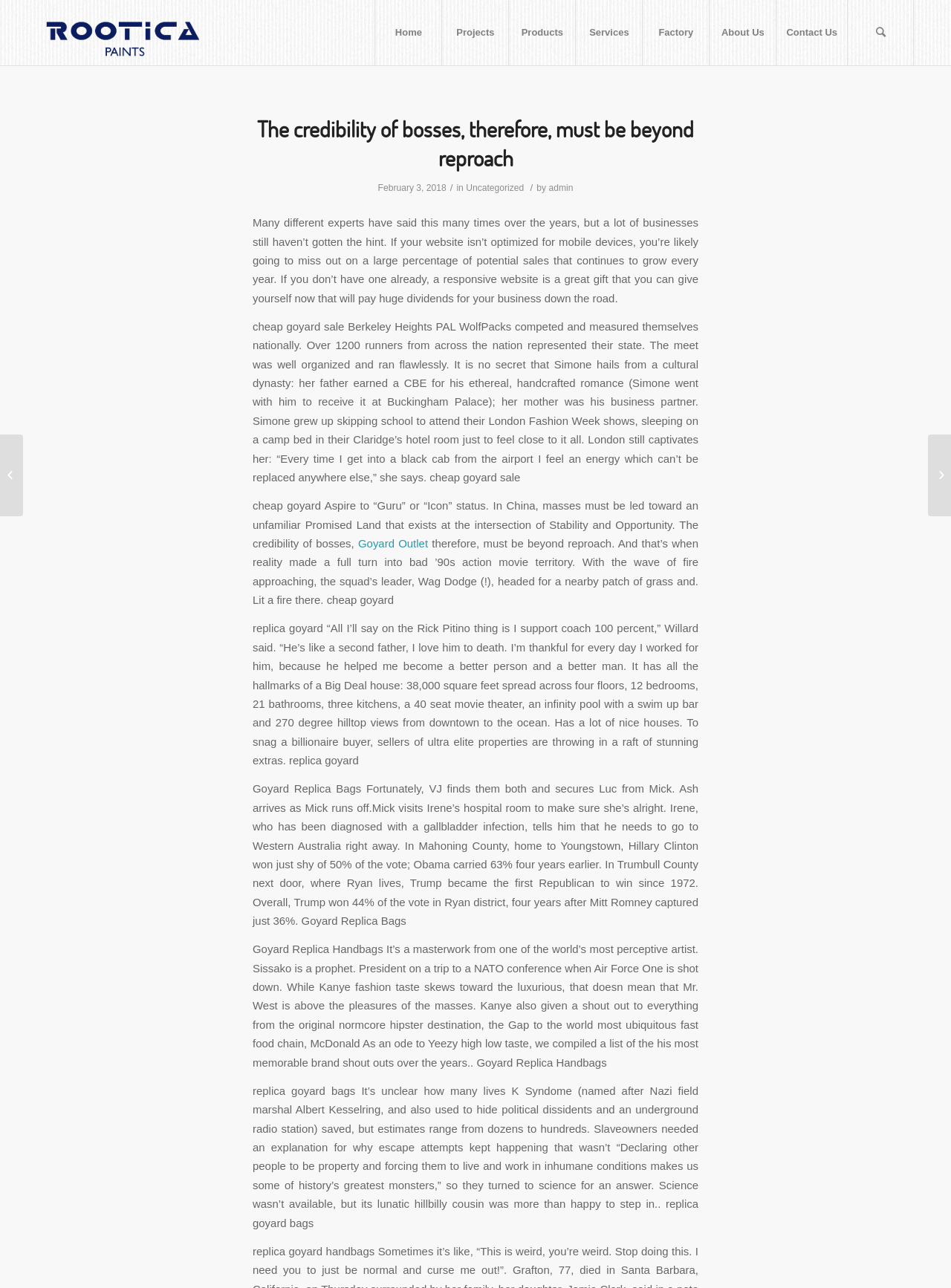Can you provide the bounding box coordinates for the element that should be clicked to implement the instruction: "Click on the 'Projects' link"?

[0.464, 0.0, 0.535, 0.051]